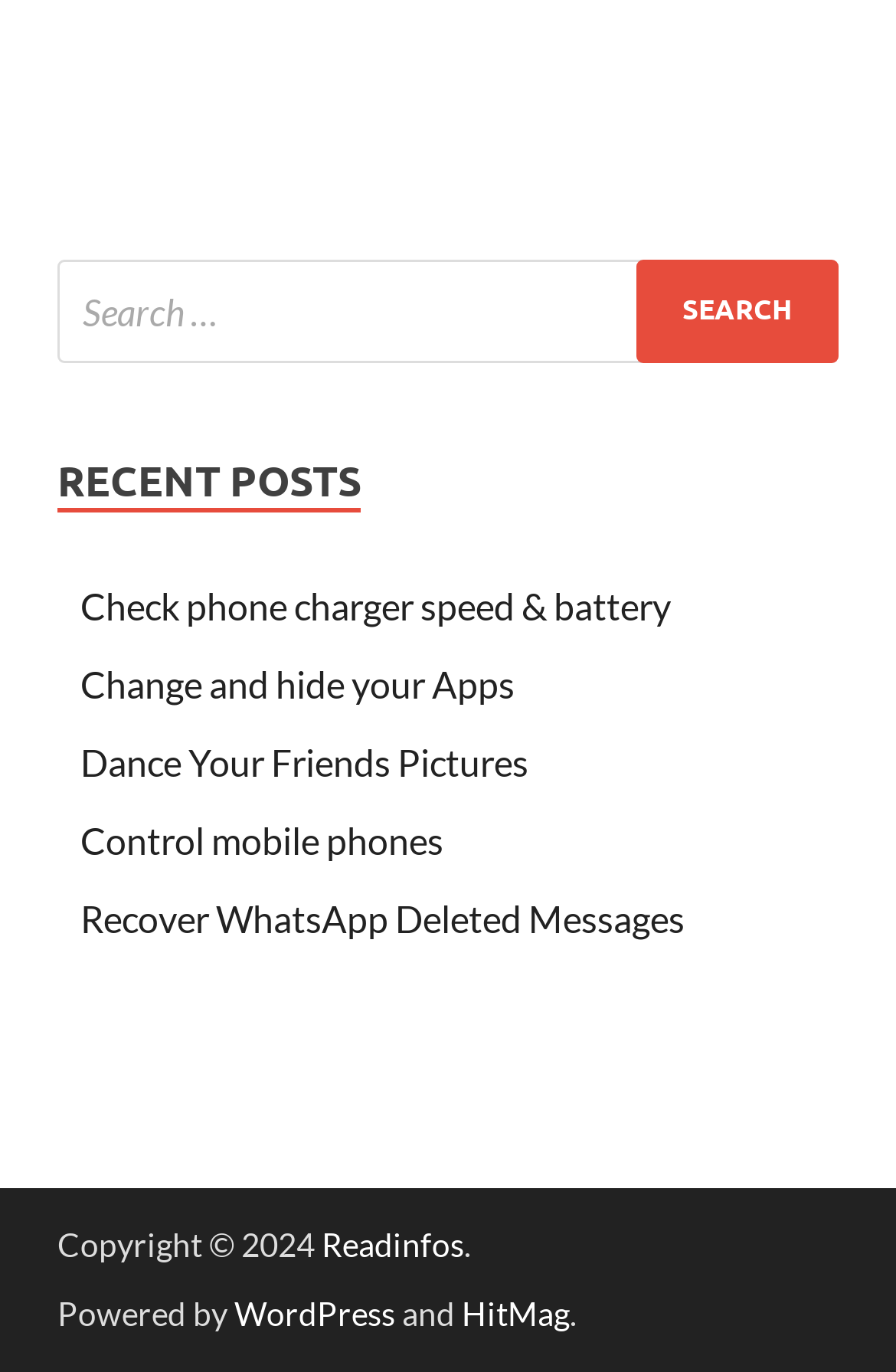Please determine the bounding box coordinates of the clickable area required to carry out the following instruction: "Search for something". The coordinates must be four float numbers between 0 and 1, represented as [left, top, right, bottom].

[0.064, 0.189, 0.936, 0.265]